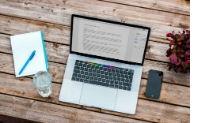What is the laptop screen displaying?
Answer the question with just one word or phrase using the image.

A clear view of text